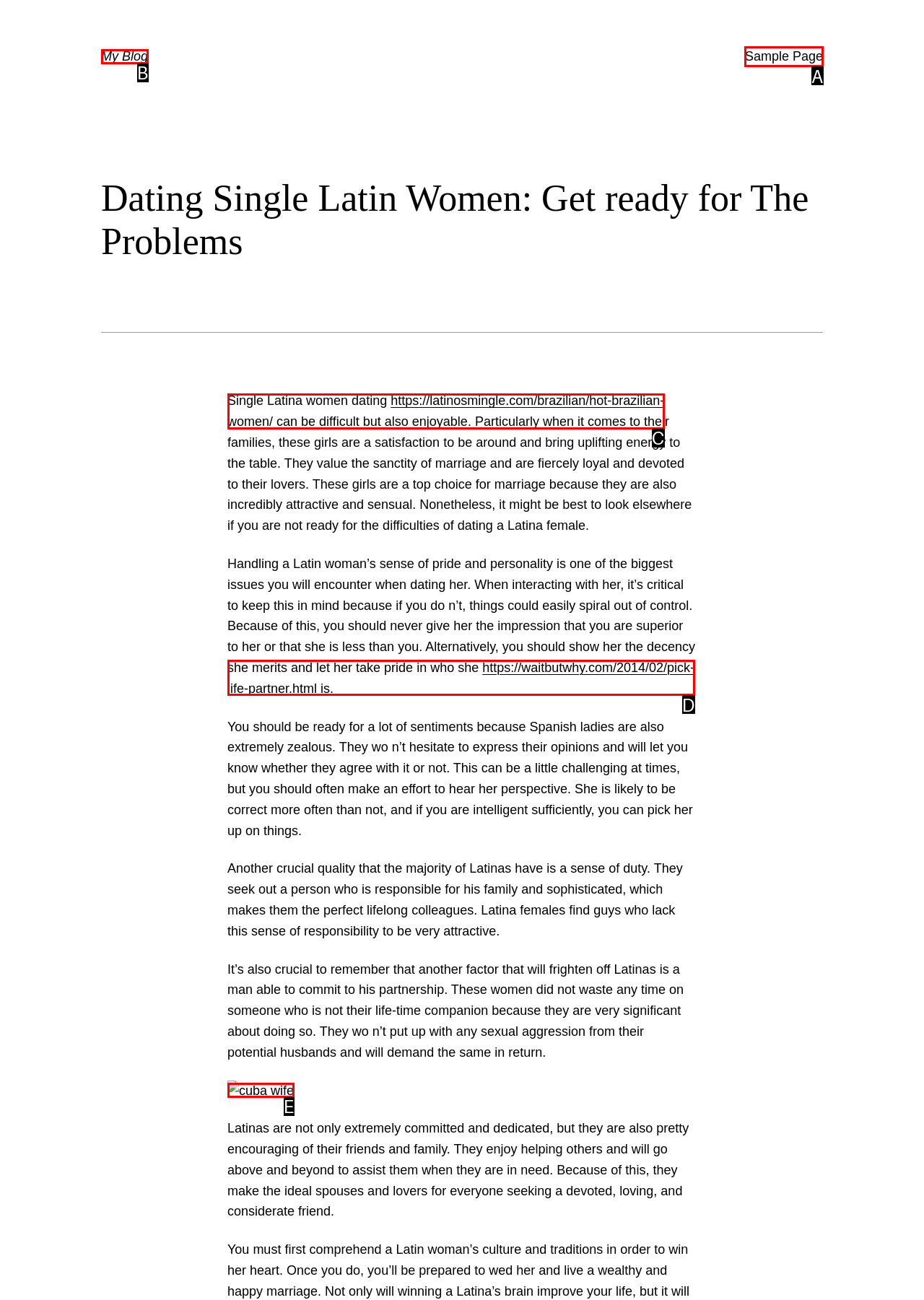Examine the description: See More Media and indicate the best matching option by providing its letter directly from the choices.

None